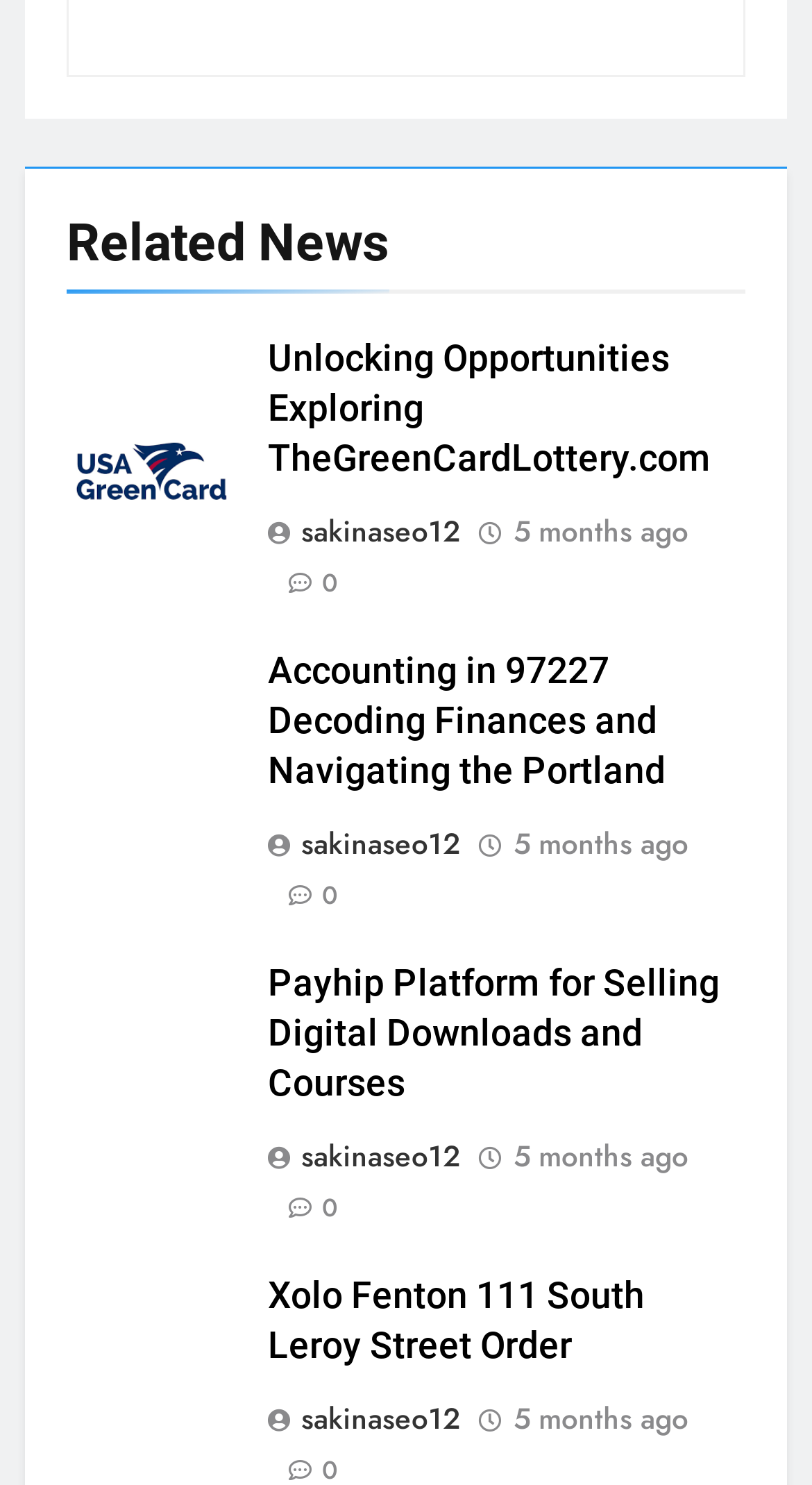How many articles are on this webpage?
Based on the image, answer the question with a single word or brief phrase.

4